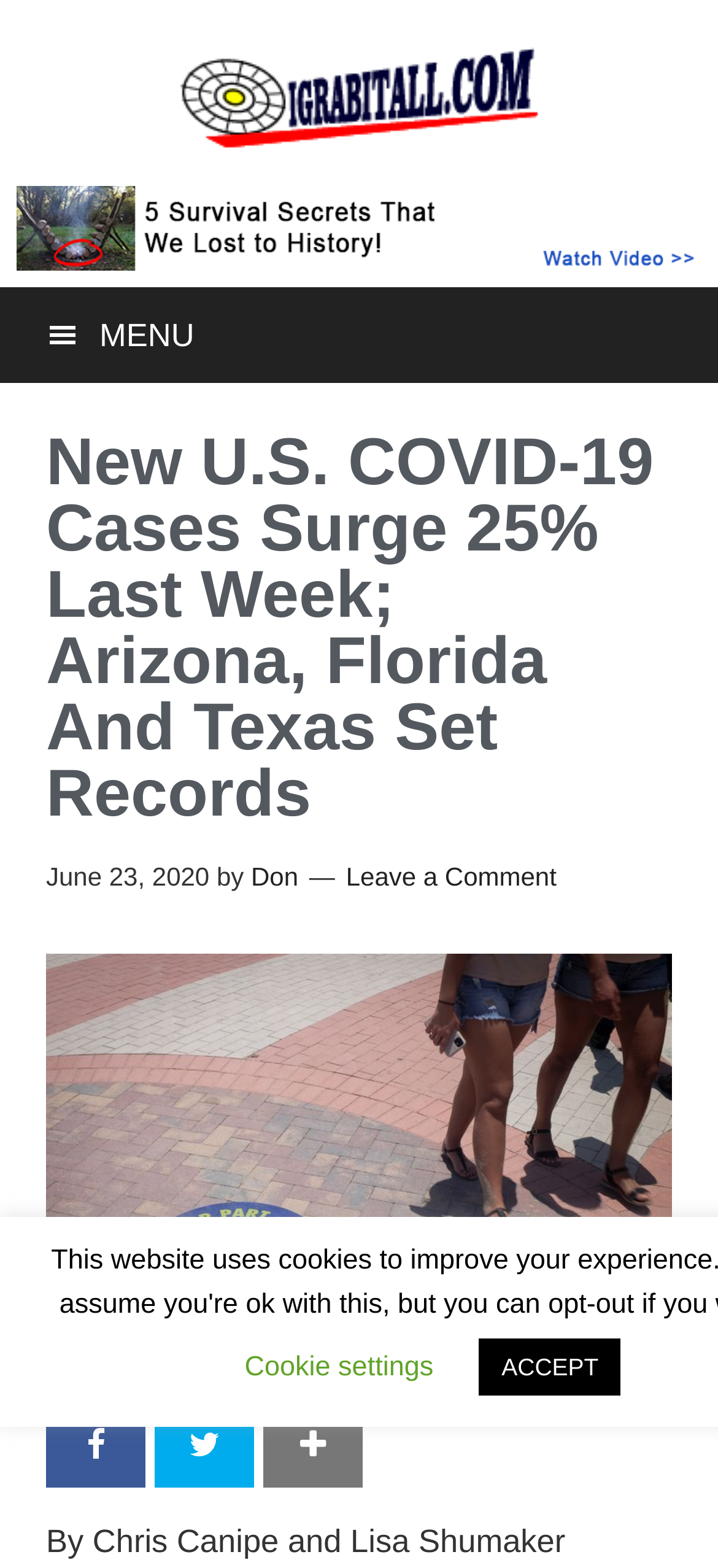Highlight the bounding box coordinates of the region I should click on to meet the following instruction: "Explore Bull-supertietokone topics".

None